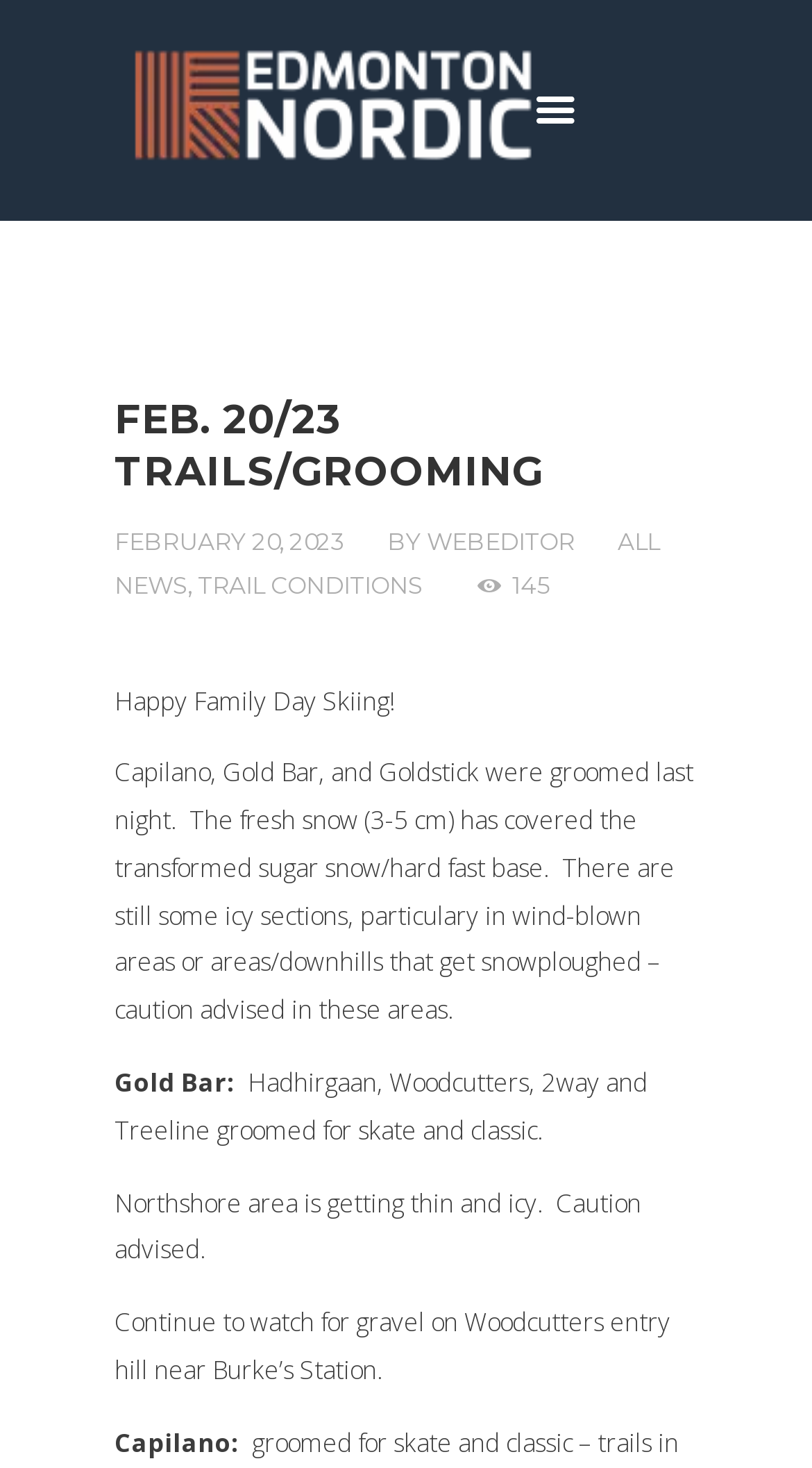What is the date of the latest trail grooming?
Answer the question with a single word or phrase by looking at the picture.

February 20, 2023